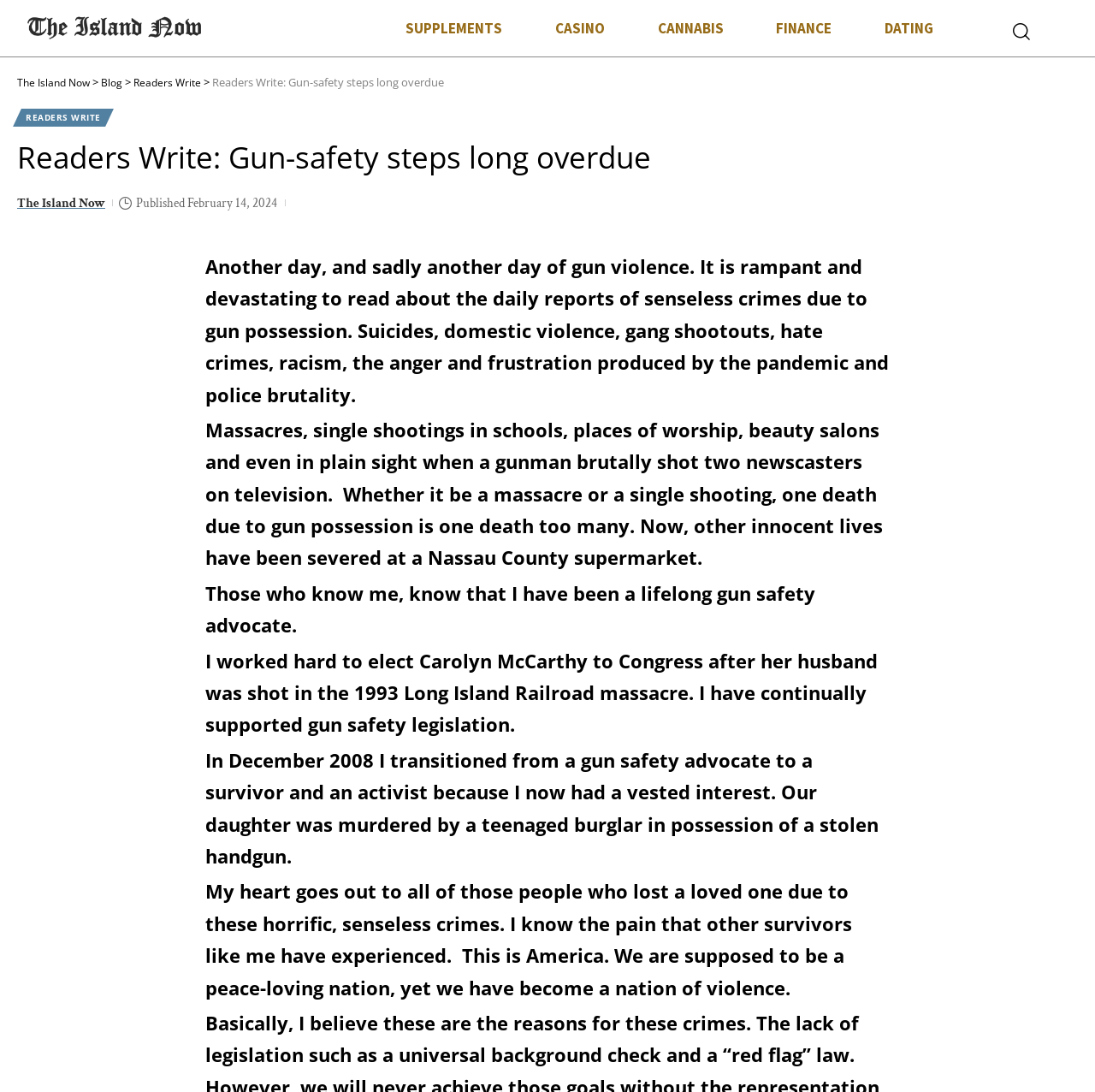Who is the author of the article?
Based on the content of the image, thoroughly explain and answer the question.

The author of the article is not explicitly mentioned. Although the author shares personal experiences and opinions, their name is not provided.